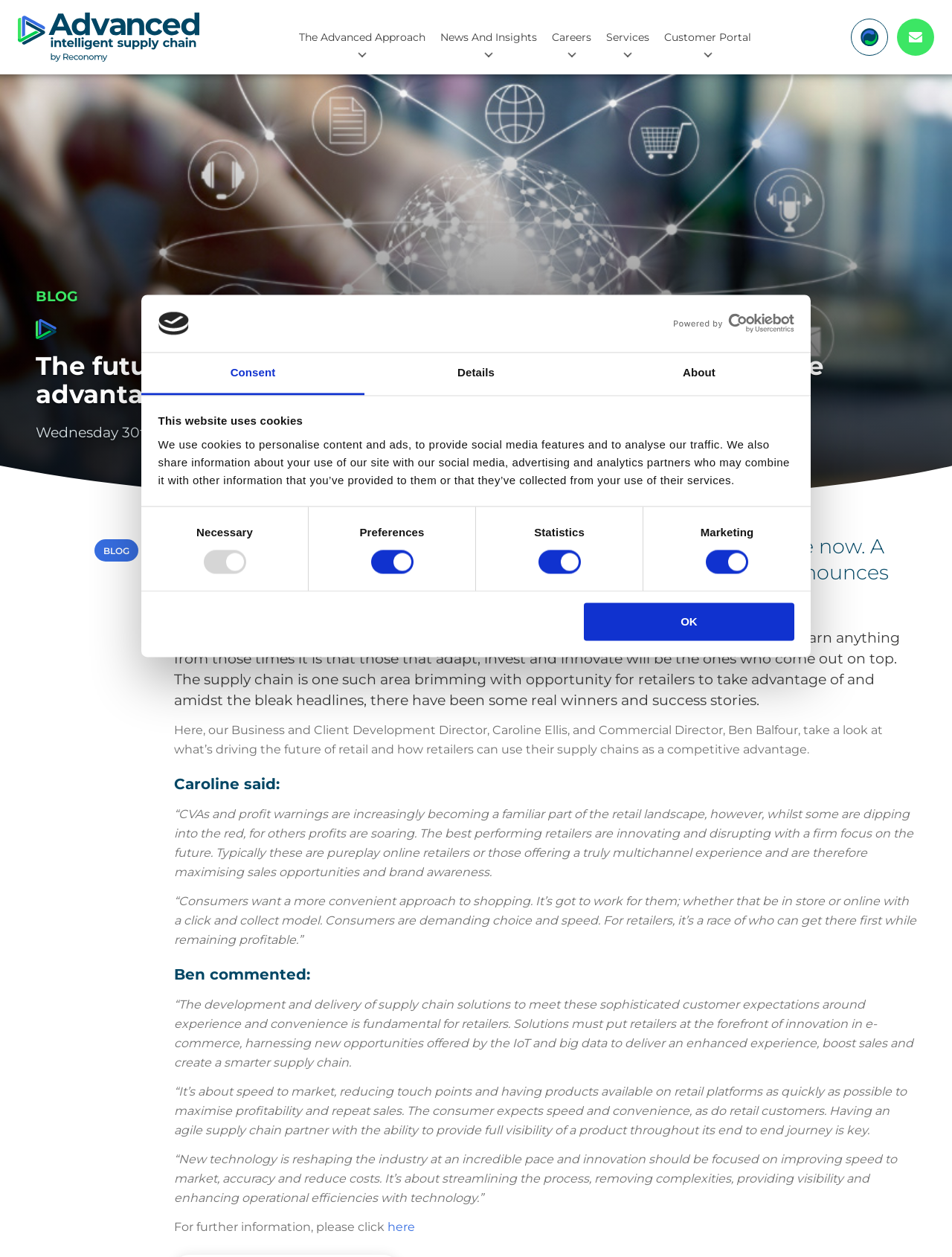Identify the bounding box coordinates of the specific part of the webpage to click to complete this instruction: "Click the here link".

[0.407, 0.969, 0.436, 0.984]